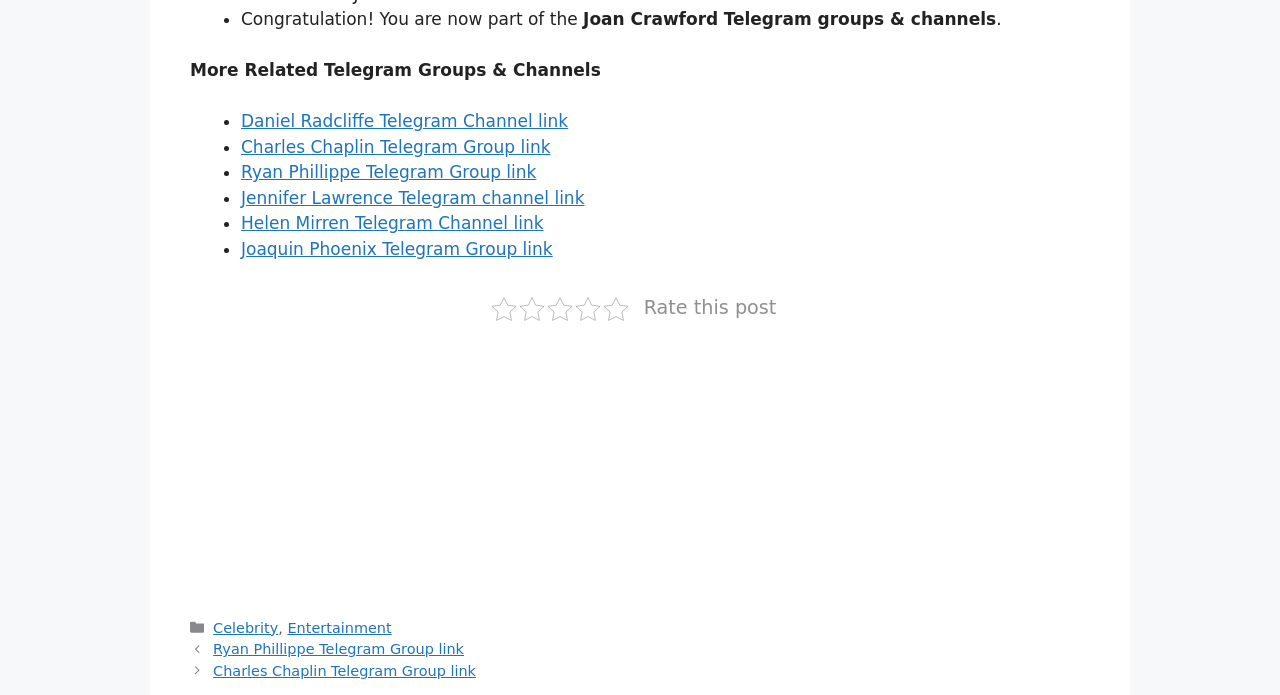What is the category of the post? Look at the image and give a one-word or short phrase answer.

Celebrity, Entertainment